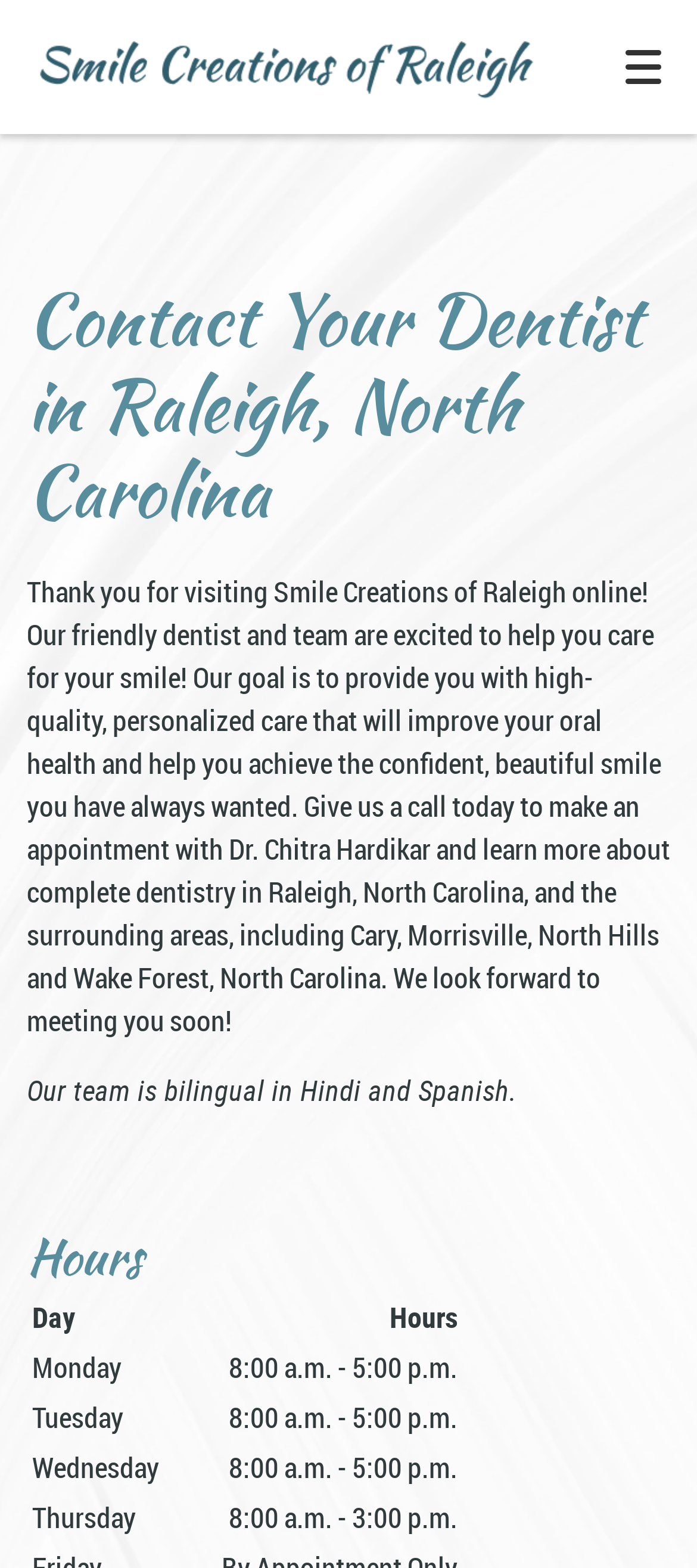What are the hours of operation on Thursday?
Please respond to the question with as much detail as possible.

I found the hours of operation by looking at the table that lists the hours of operation for each day of the week, and found the row that corresponds to Thursday, which lists the hours as '8:00 a.m. - 3:00 p.m.'.